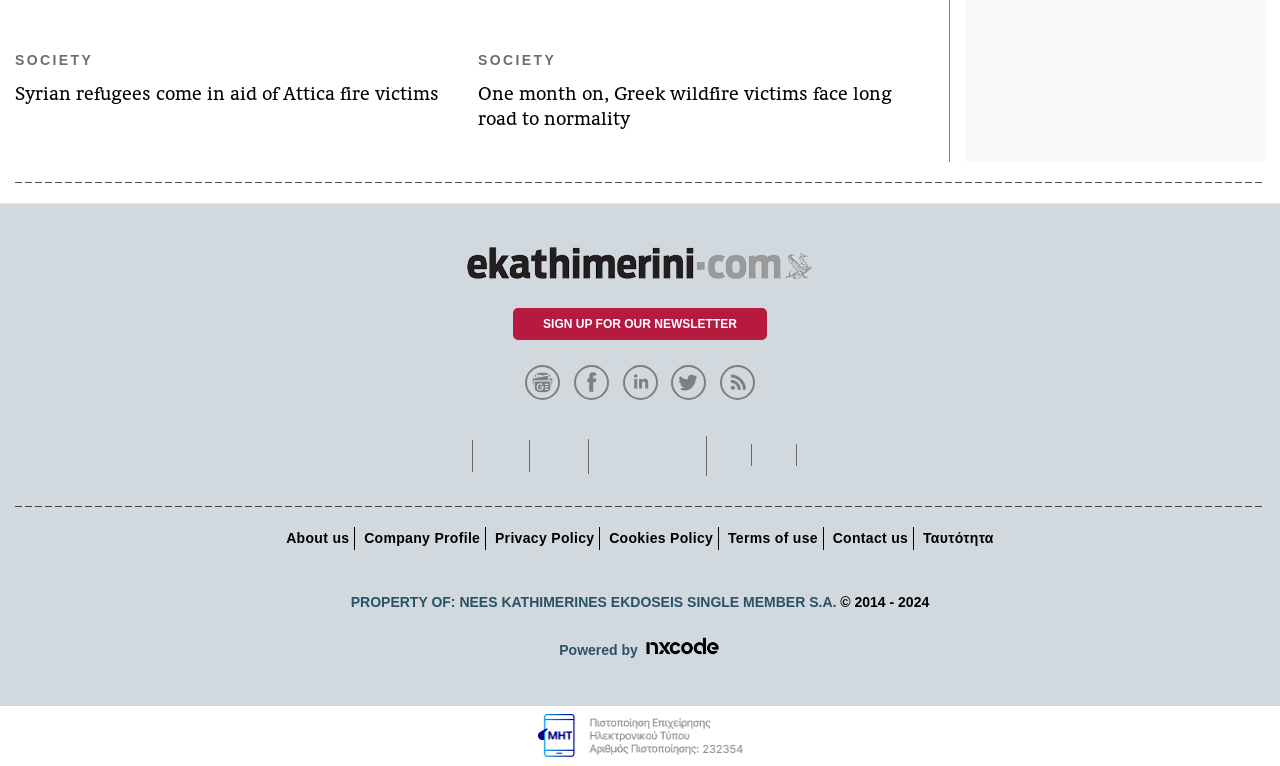Locate the UI element that matches the description Sign up for our Newsletter in the webpage screenshot. Return the bounding box coordinates in the format (top-left x, top-left y, bottom-right x, bottom-right y), with values ranging from 0 to 1.

[0.401, 0.402, 0.599, 0.444]